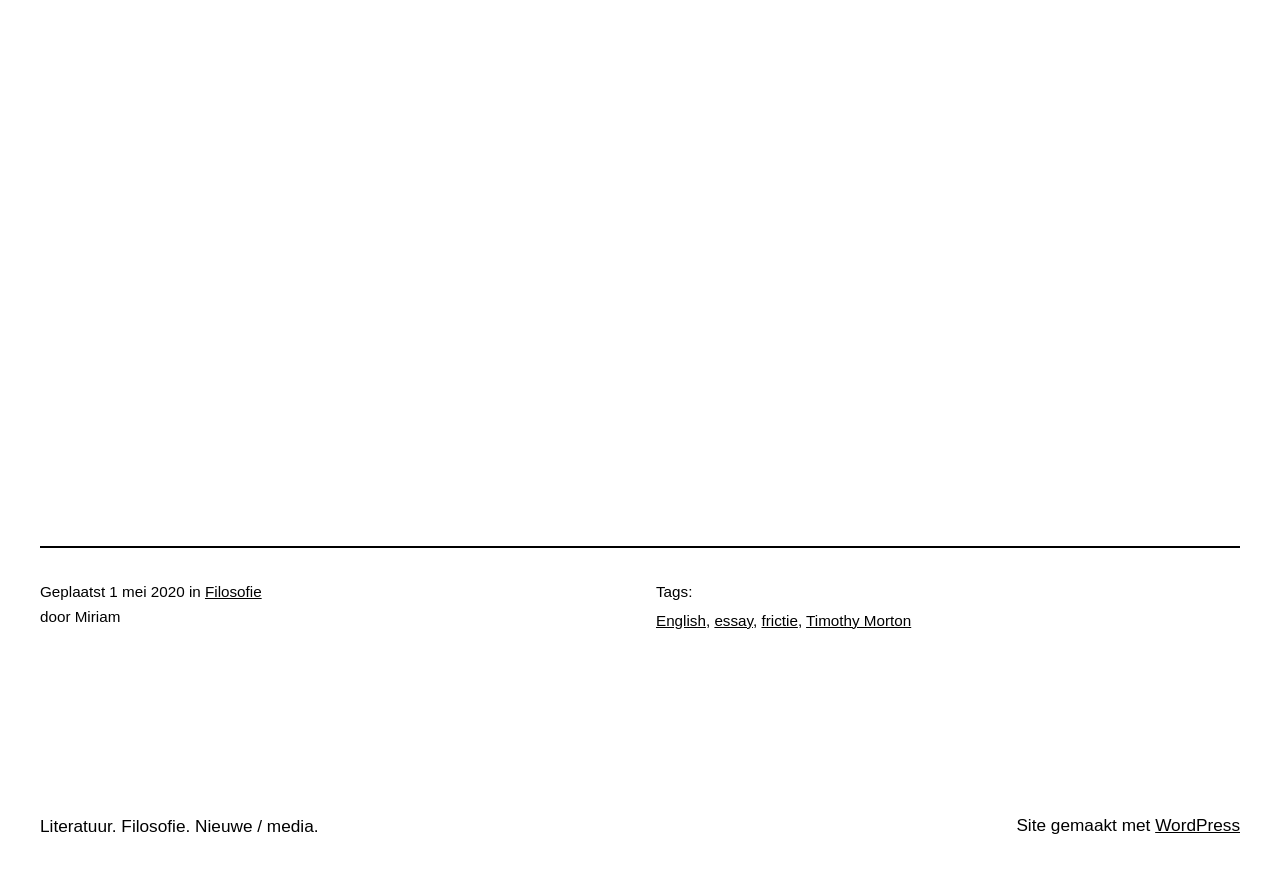From the screenshot, find the bounding box of the UI element matching this description: "Timothy Morton". Supply the bounding box coordinates in the form [left, top, right, bottom], each a float between 0 and 1.

[0.63, 0.693, 0.712, 0.712]